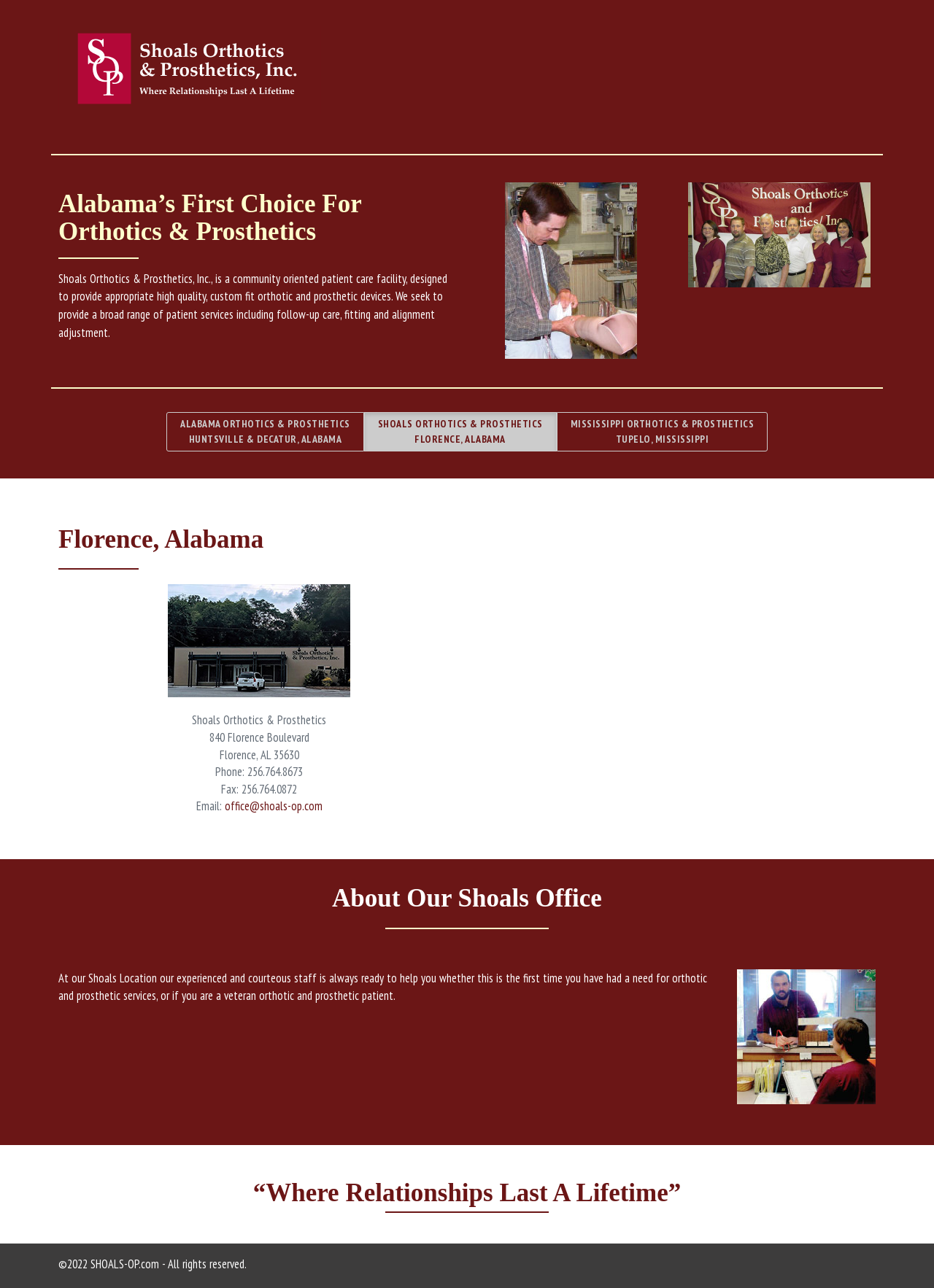What is the phone number of the Florence office?
Using the image, give a concise answer in the form of a single word or short phrase.

256.764.8673